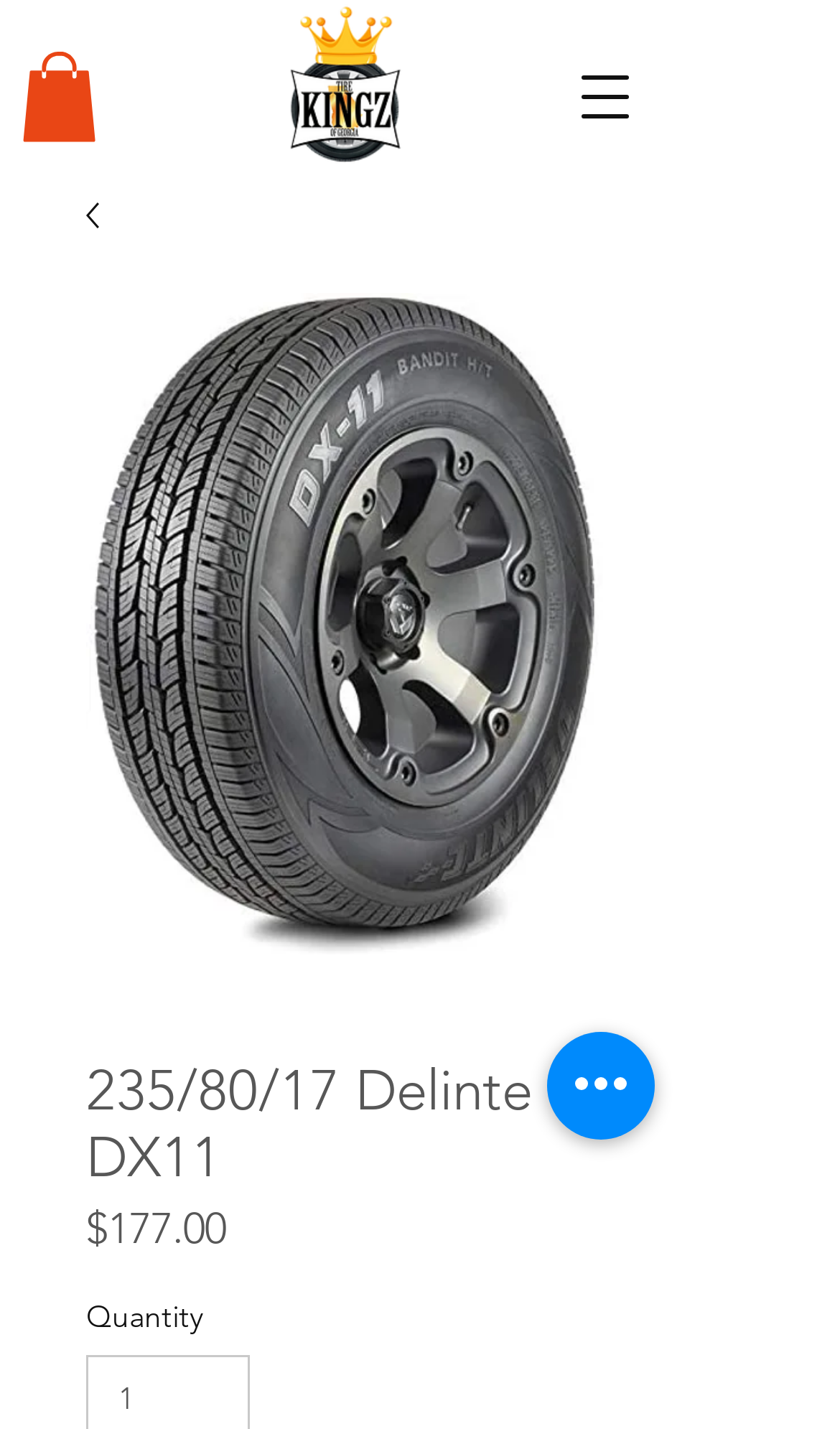Using the webpage screenshot, locate the HTML element that fits the following description and provide its bounding box: "aria-label="Open navigation menu"".

[0.649, 0.027, 0.792, 0.109]